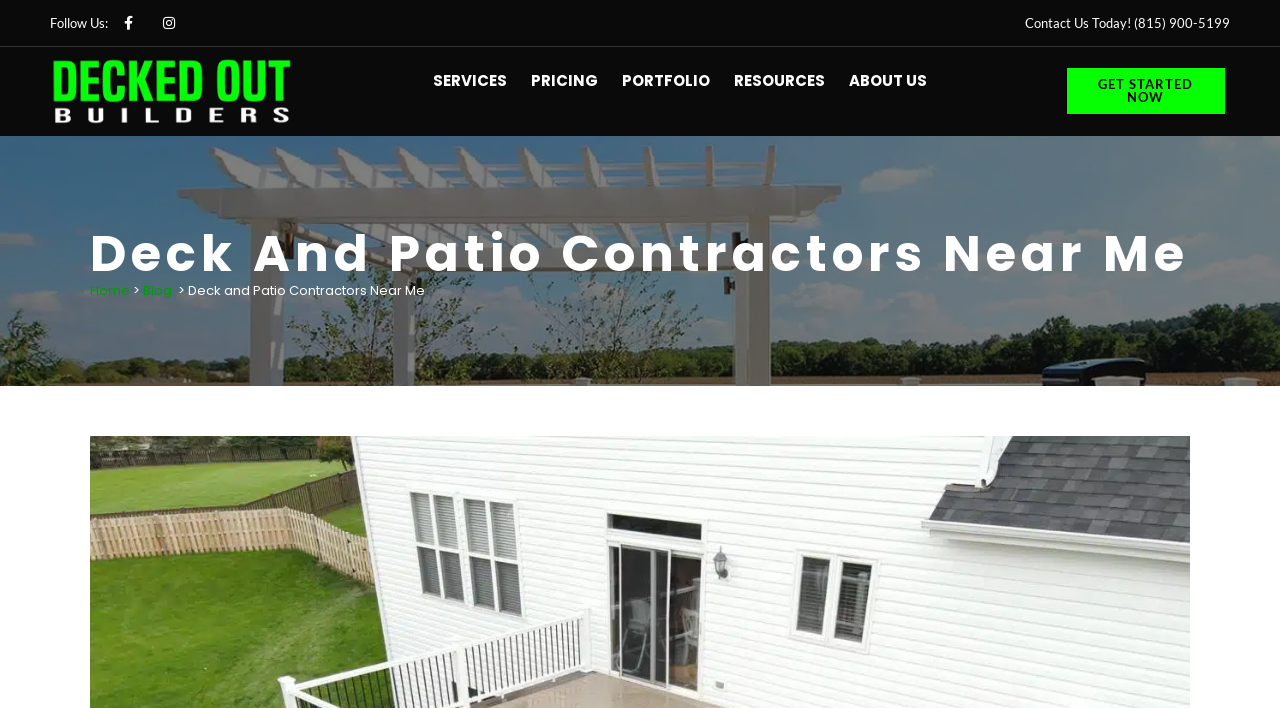Determine the bounding box coordinates of the section I need to click to execute the following instruction: "Follow the 'SERVICES' link". Provide the coordinates as four float numbers between 0 and 1, i.e., [left, top, right, bottom].

[0.329, 0.082, 0.405, 0.147]